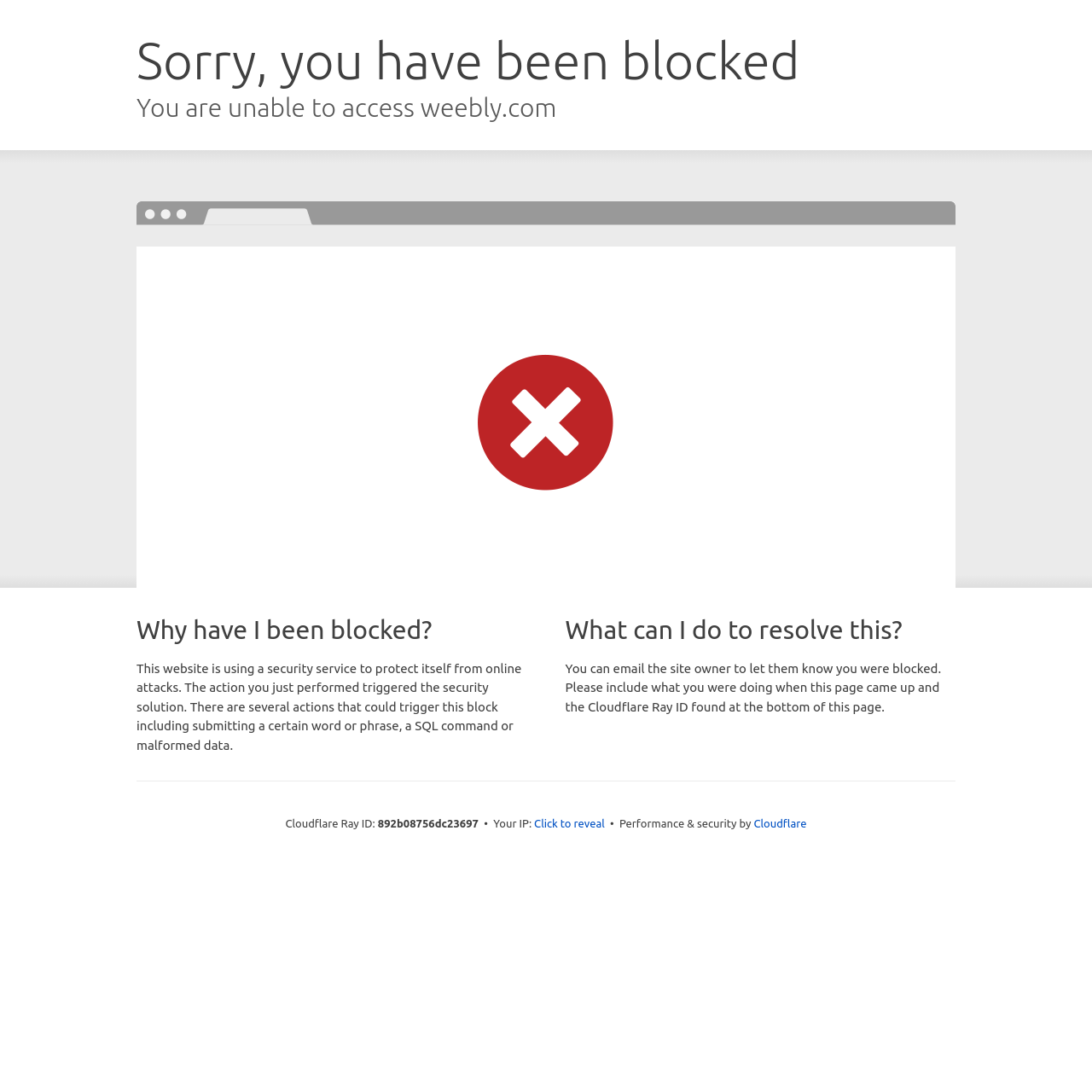Please answer the following question as detailed as possible based on the image: 
Why was I blocked from accessing the website?

According to the webpage, I was blocked from accessing the website because the action I just performed triggered the security solution, which is designed to protect the website from online attacks.